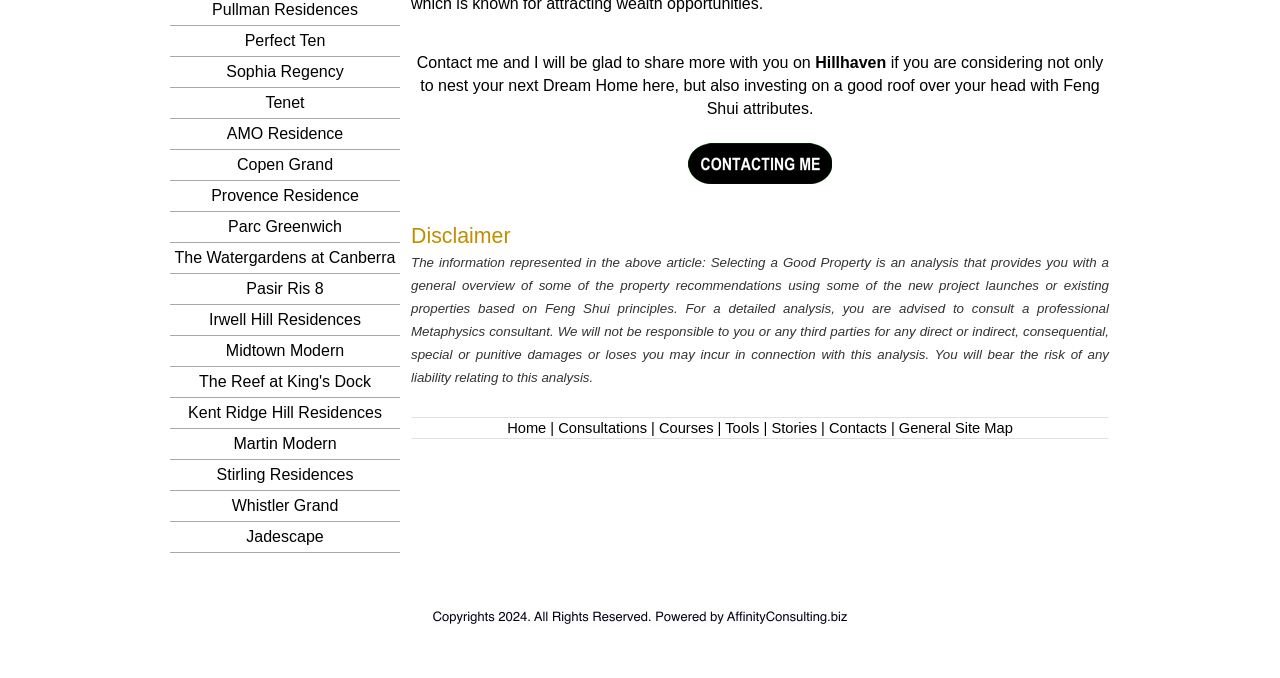Highlight the bounding box coordinates of the element you need to click to perform the following instruction: "View The Reef at King's Dock."

[0.133, 0.541, 0.312, 0.586]